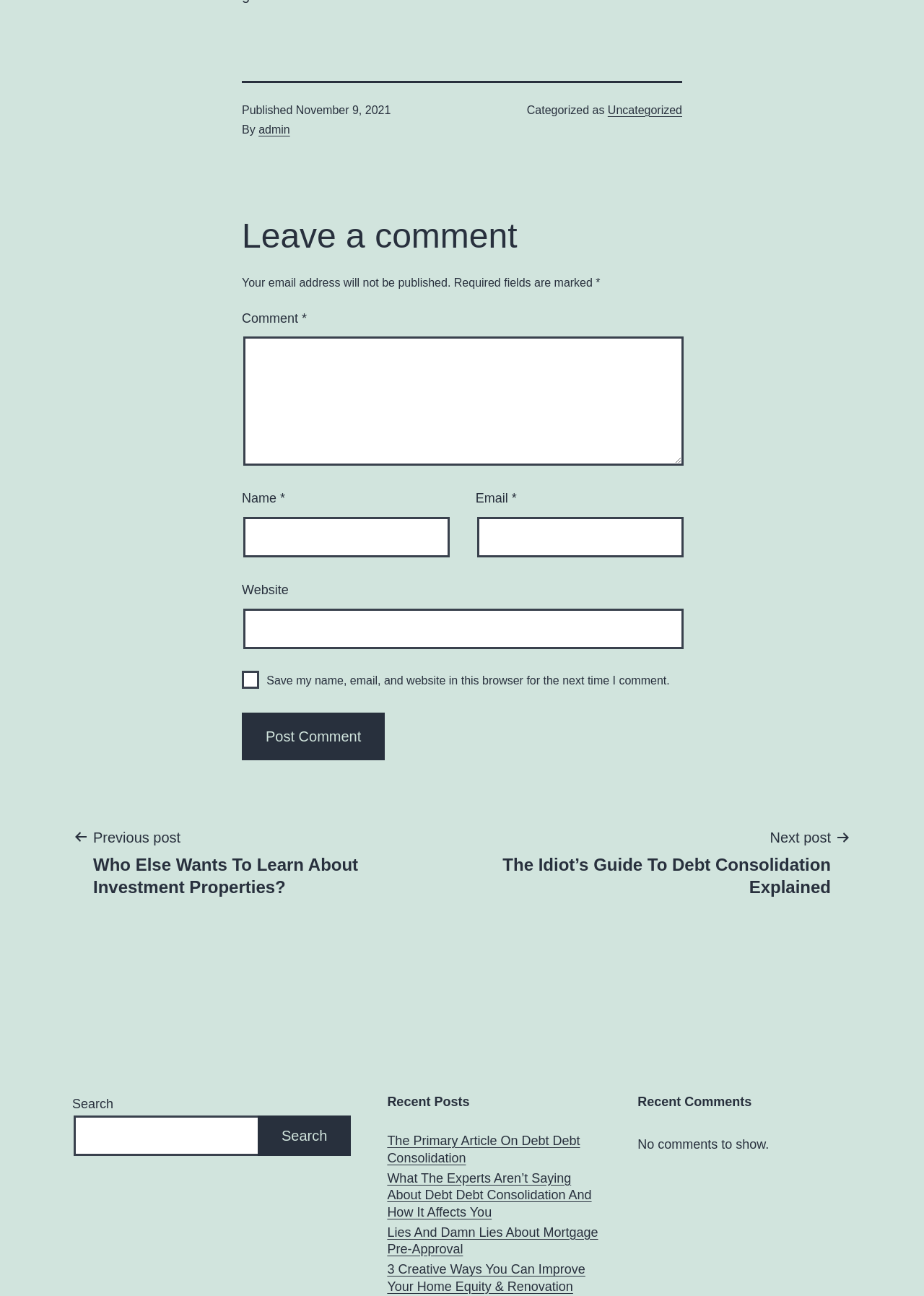How many recent comments are shown?
Based on the image, provide a one-word or brief-phrase response.

None